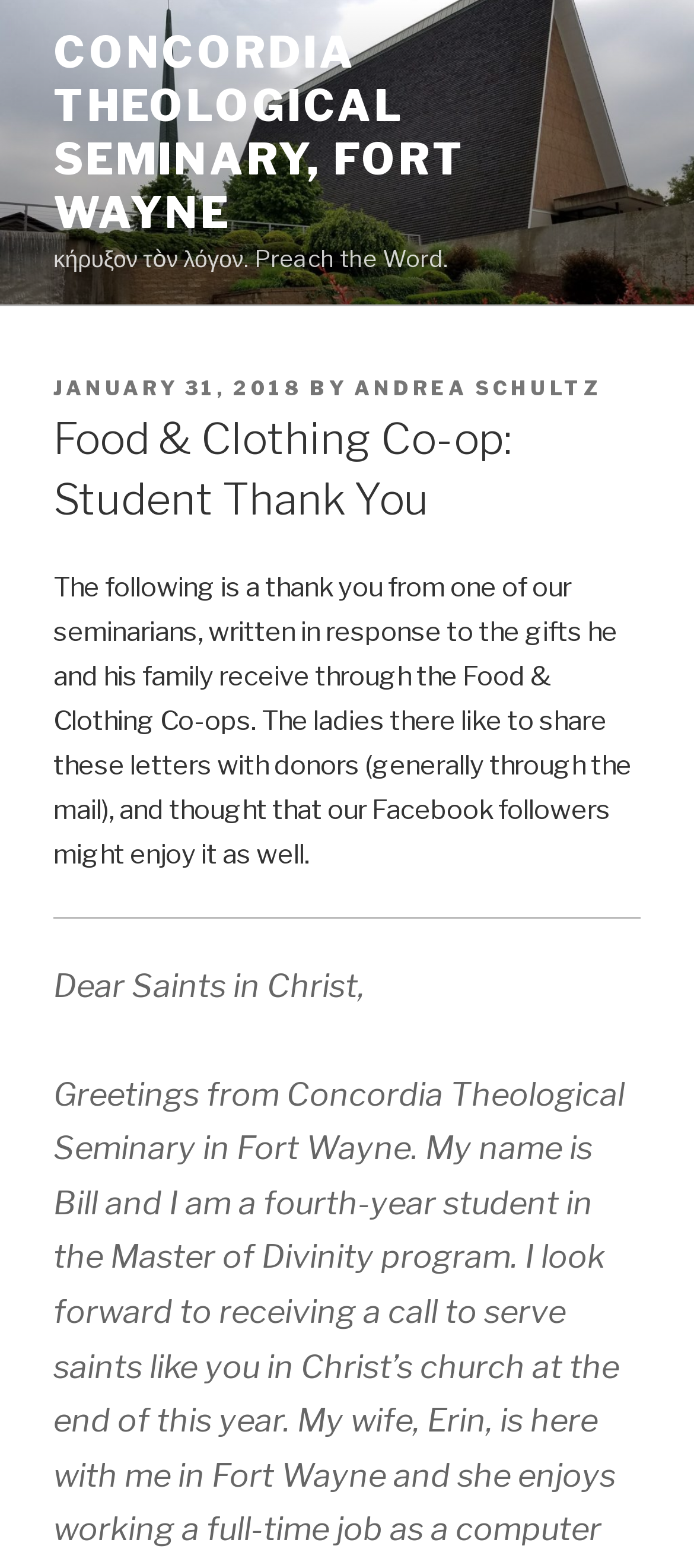What is the purpose of the Food & Clothing Co-ops?
Answer the question with as much detail as you can, using the image as a reference.

The text above the separator mentions that the thank you letter is written in response to the gifts he and his family receive through the Food & Clothing Co-ops, implying that the purpose of the Co-ops is to provide these gifts.